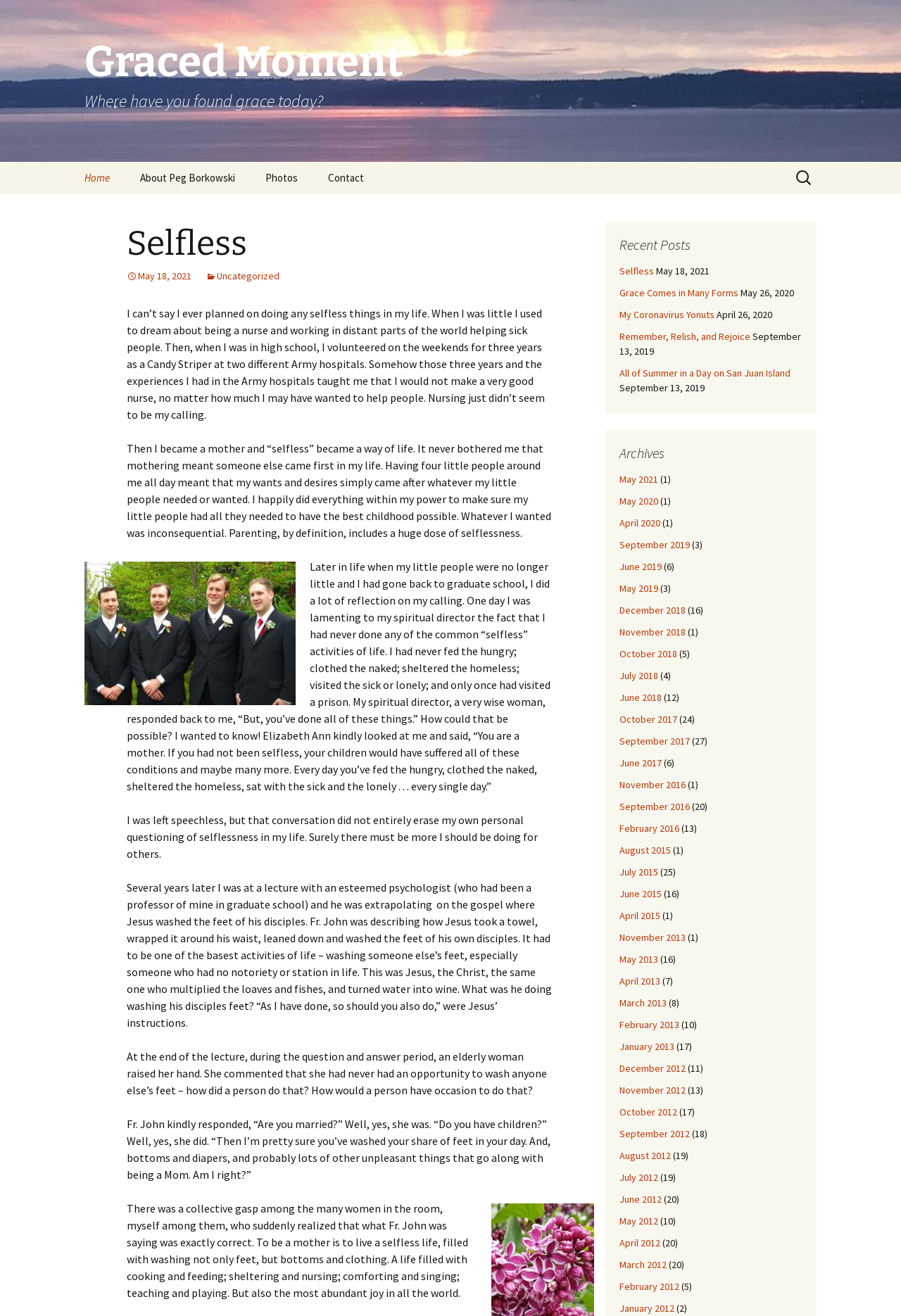Describe every aspect of the webpage comprehensively.

The webpage is titled "Graced Moment | Where have you found grace today?" and has a prominent heading with the same text at the top. Below the heading, there are several navigation links, including "Home", "About Peg Borkowski", "Photos", and "Contact", which are aligned horizontally and take up a significant portion of the top section of the page.

To the right of the navigation links, there is a search bar with a label "Search for:" and a search box. Below the search bar, there is a section with a heading "Selfless" and a date "May 18, 2021". This section contains a long paragraph of text that discusses the concept of selflessness and its relation to motherhood.

The text is divided into several sections, each with its own heading and date. The sections are arranged vertically, with the most recent posts at the top. Each section has a link to the full post, as well as a brief summary of the content.

To the right of the main content area, there is a sidebar with several sections, including "Recent Posts", "Archives", and a list of months and years with corresponding links. The "Recent Posts" section lists several recent posts with their titles and dates, while the "Archives" section lists months and years with the number of posts for each.

Overall, the webpage has a clean and simple design, with a focus on presenting written content in a clear and easy-to-read format.